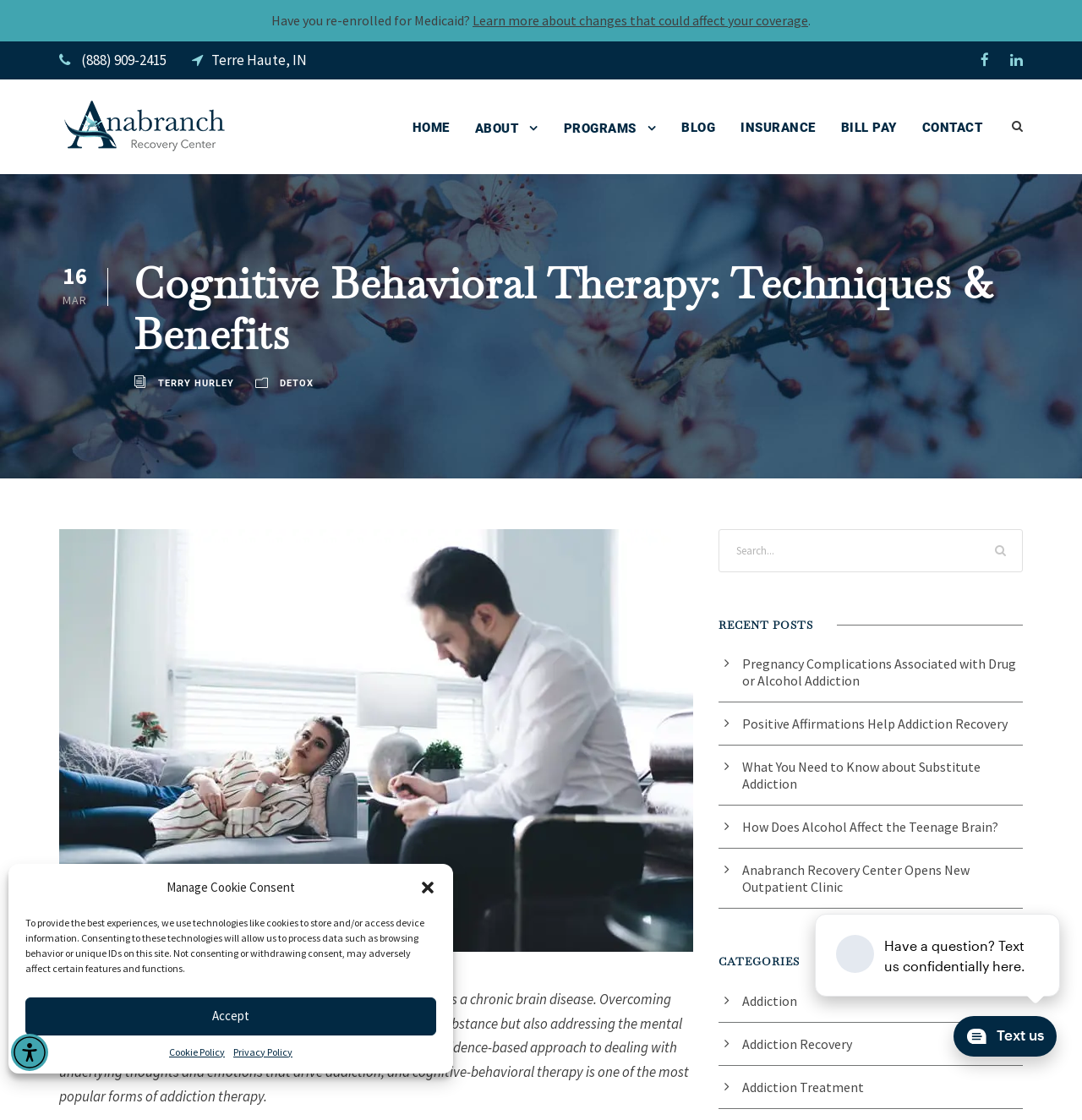Identify the bounding box coordinates of the area you need to click to perform the following instruction: "Click the 'HOME' link".

[0.381, 0.105, 0.415, 0.152]